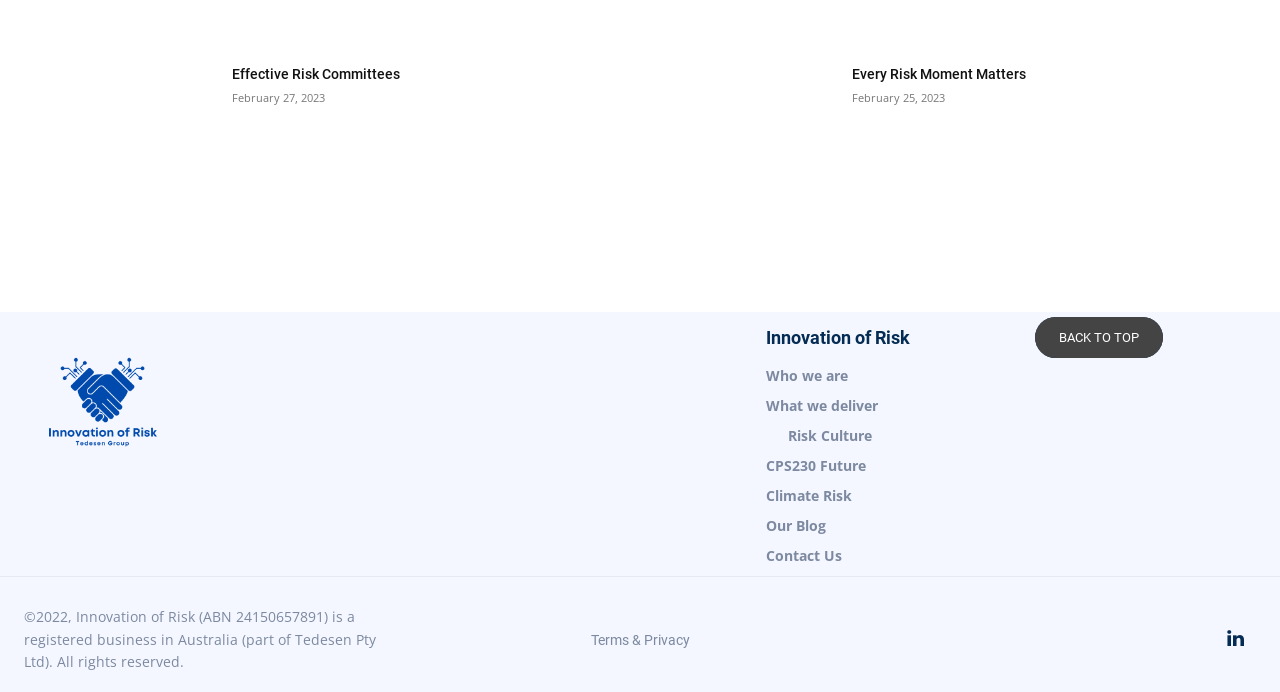Please indicate the bounding box coordinates of the element's region to be clicked to achieve the instruction: "Go to Who we are". Provide the coordinates as four float numbers between 0 and 1, i.e., [left, top, right, bottom].

[0.599, 0.522, 0.771, 0.565]